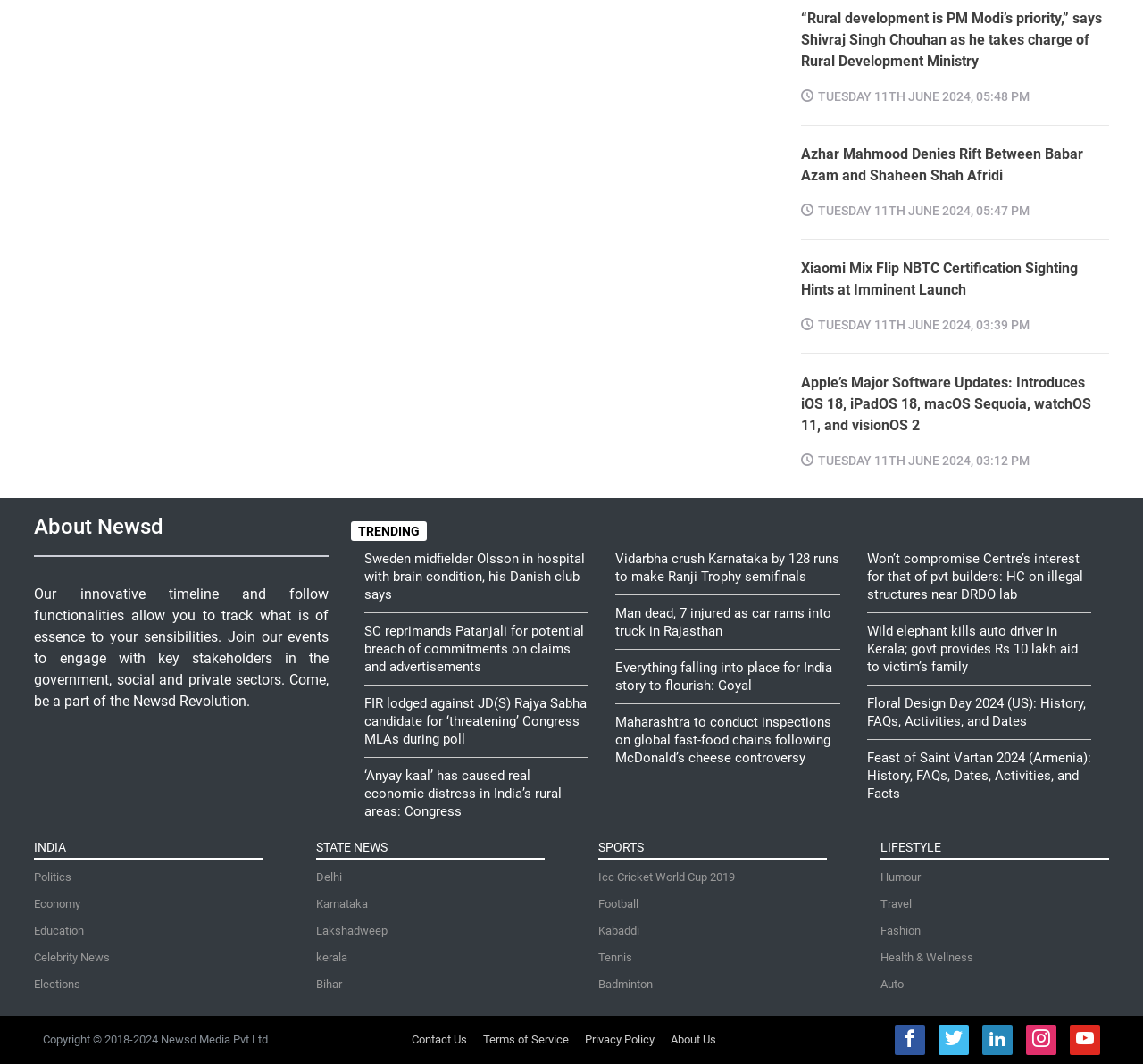Given the description Fashion, predict the bounding box coordinates of the UI element. Ensure the coordinates are in the format (top-left x, top-left y, bottom-right x, bottom-right y) and all values are between 0 and 1.

[0.77, 0.862, 0.97, 0.887]